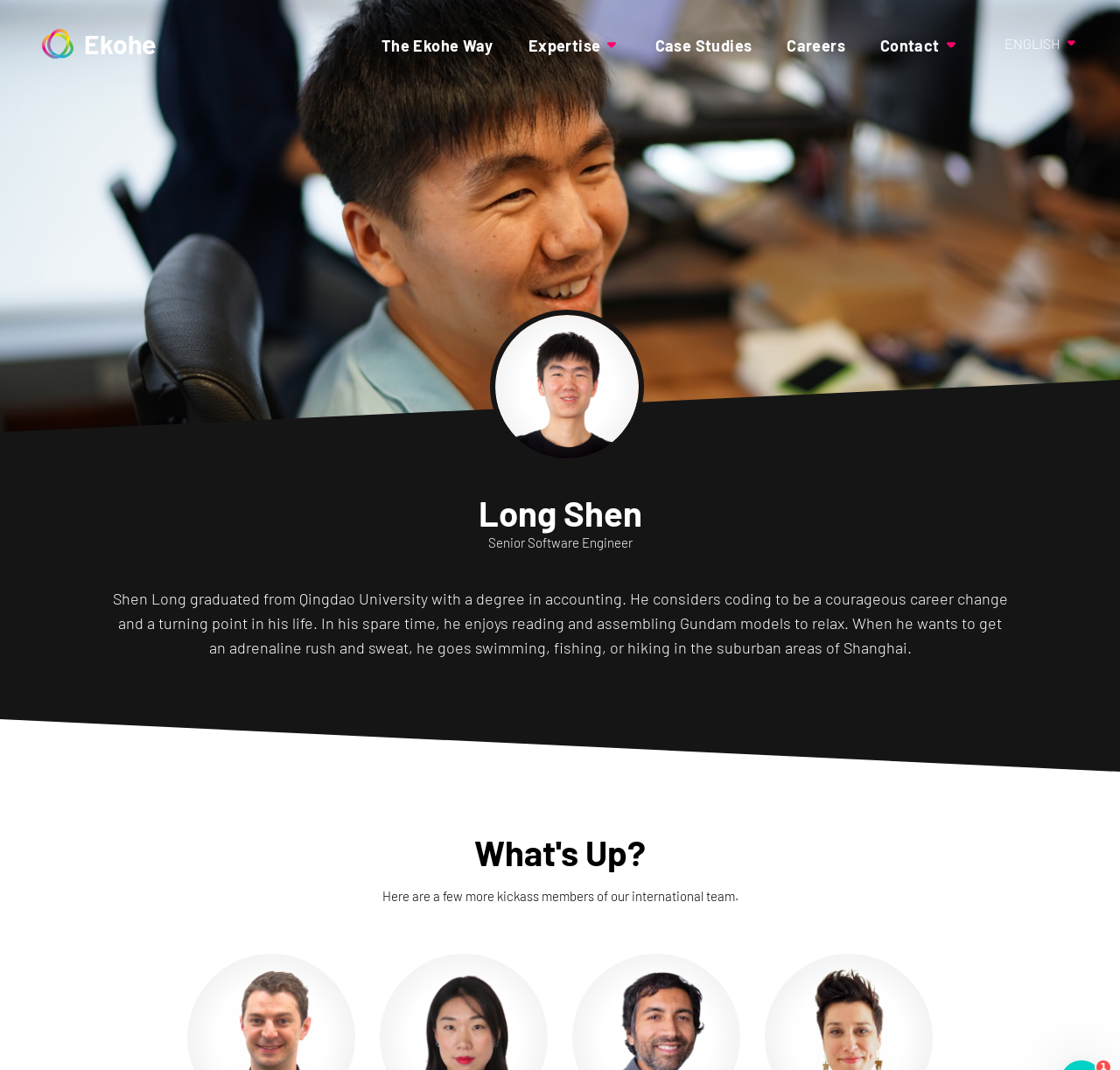What is the title of the section below Shen Long's profile?
Give a detailed and exhaustive answer to the question.

The section below Shen Long's profile has a heading 'What's Up?' and contains information about other team members.